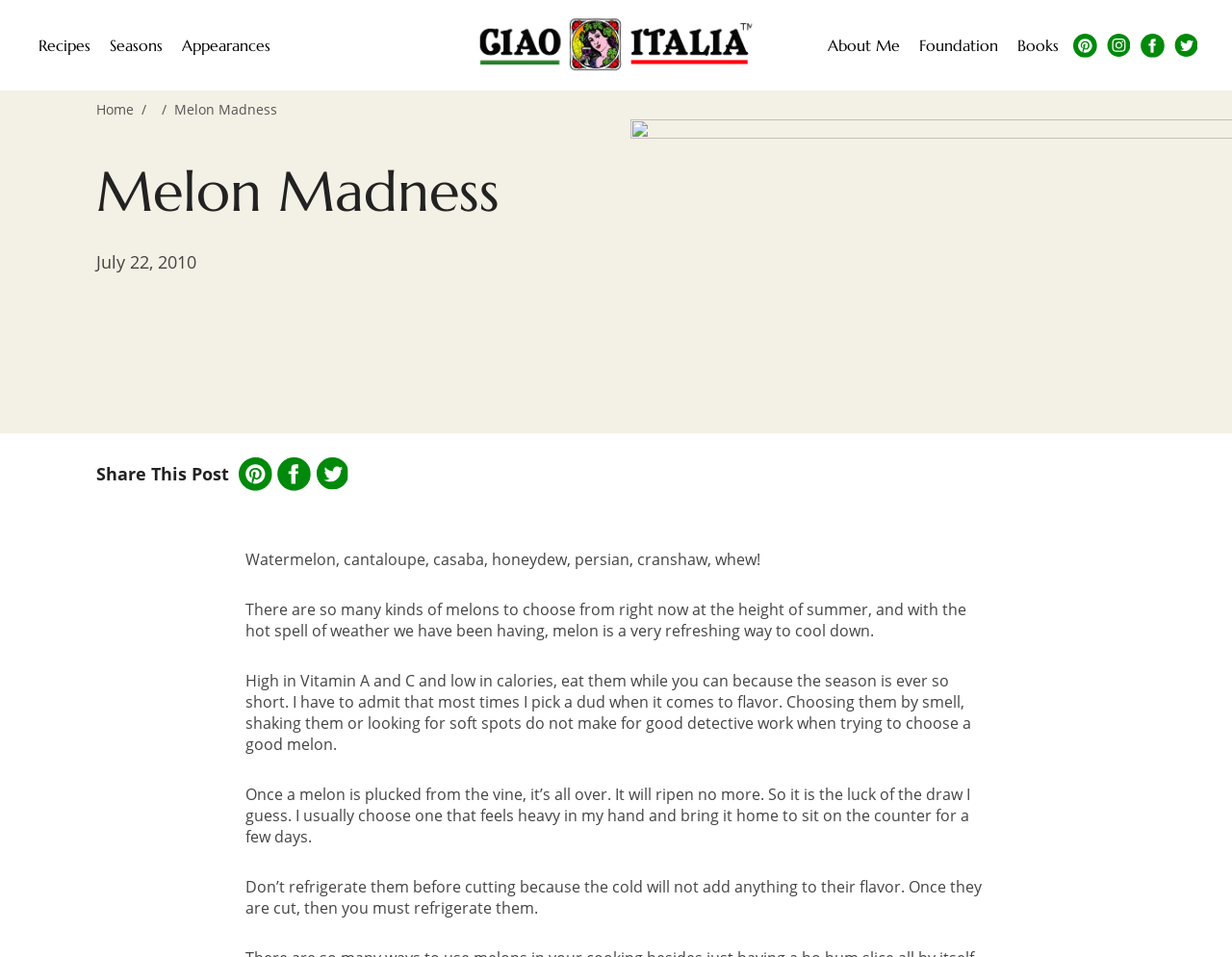What is the name of the website?
Provide a well-explained and detailed answer to the question.

The name of the website can be found in the link 'Ciao Italia homepage' at the top of the page, which suggests that the website is called Ciao Italia.